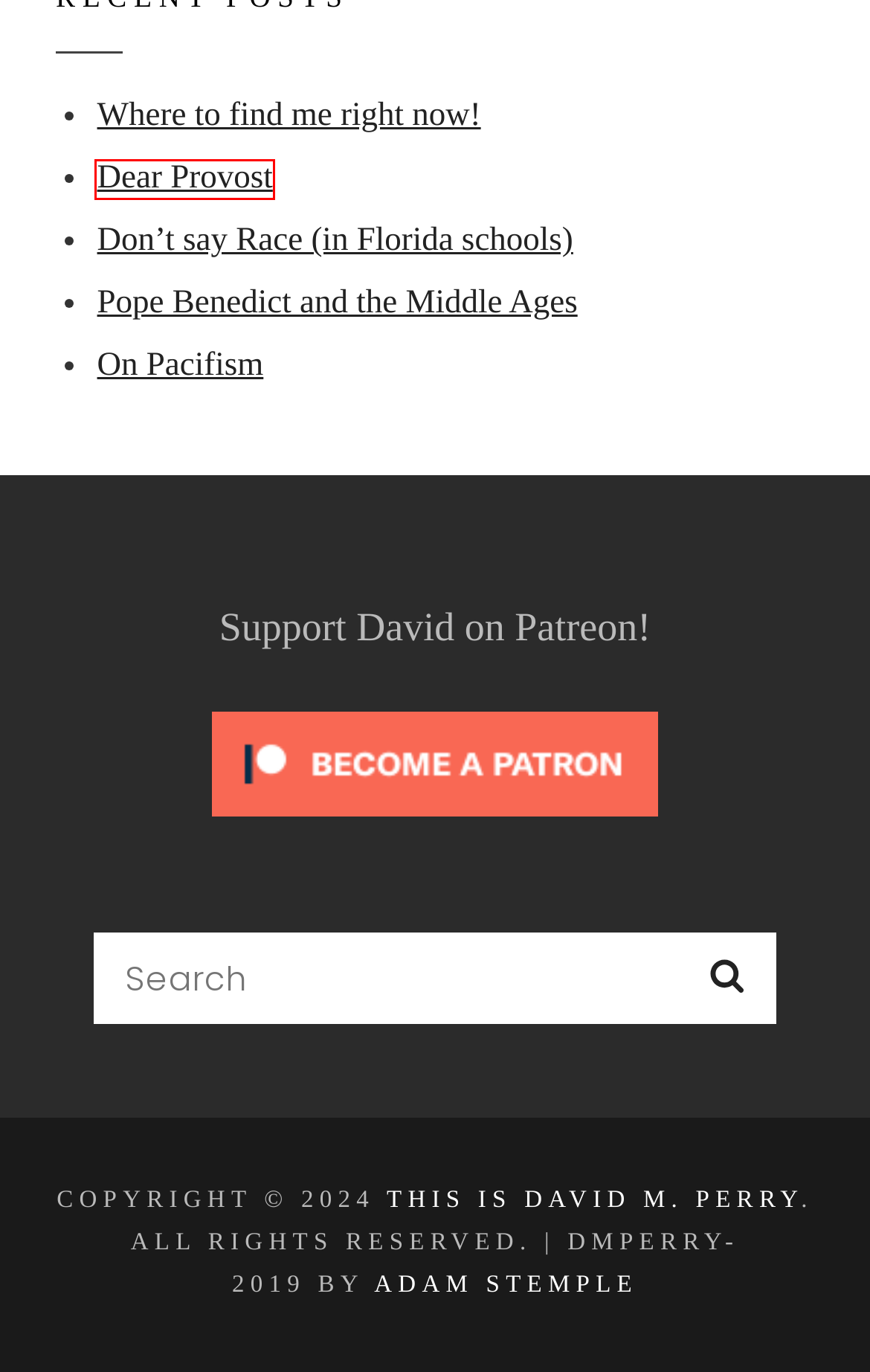Observe the screenshot of a webpage with a red bounding box around an element. Identify the webpage description that best fits the new page after the element inside the bounding box is clicked. The candidates are:
A. Sexist firm claims it can’t be sexist. – This is David M. Perry
B. On Pacifism – This is David M. Perry
C. A Lincoln Laureate – This is David M. Perry
D. Where to find me right now! – This is David M. Perry
E. This is David M. Perry – Journalist – Historian –  Speaker
F. Dear Provost – This is David M. Perry
G. Don’t say Race (in Florida schools) – This is David M. Perry
H. Pope Benedict and the Middle Ages – This is David M. Perry

F